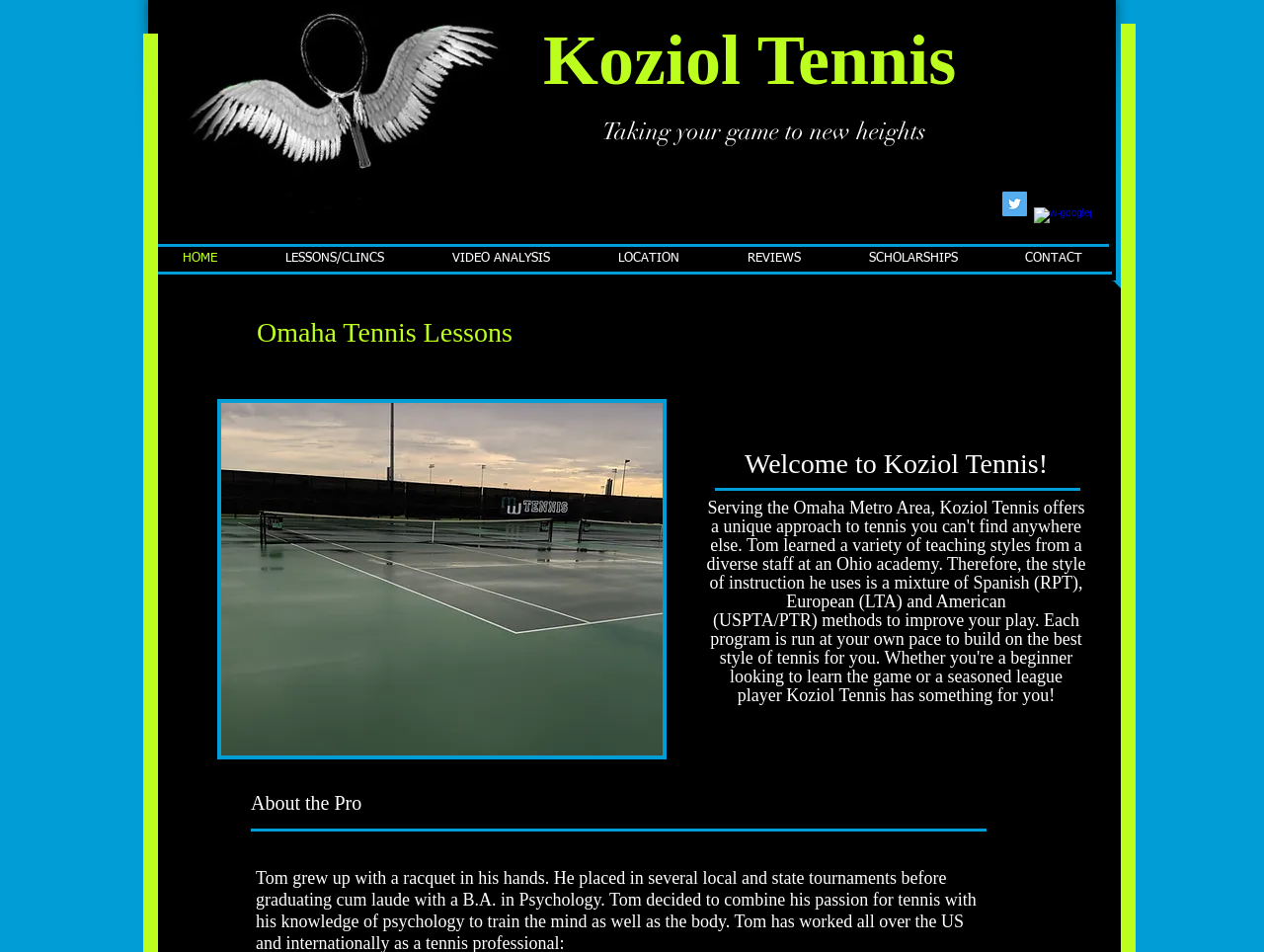Determine the bounding box coordinates for the area you should click to complete the following instruction: "Click on Twitter Social Icon".

[0.793, 0.201, 0.812, 0.227]